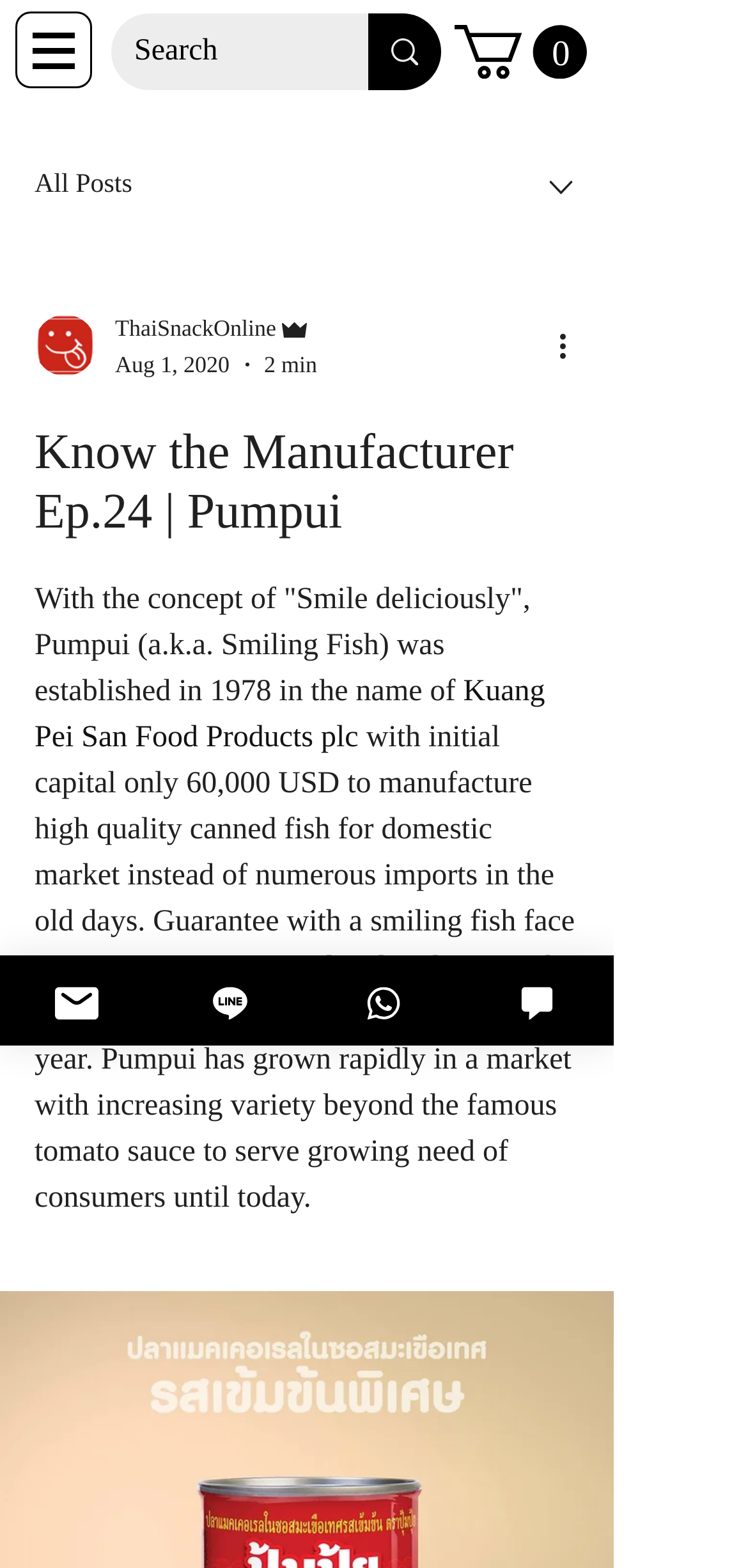Could you provide the bounding box coordinates for the portion of the screen to click to complete this instruction: "Search"?

[0.491, 0.009, 0.59, 0.058]